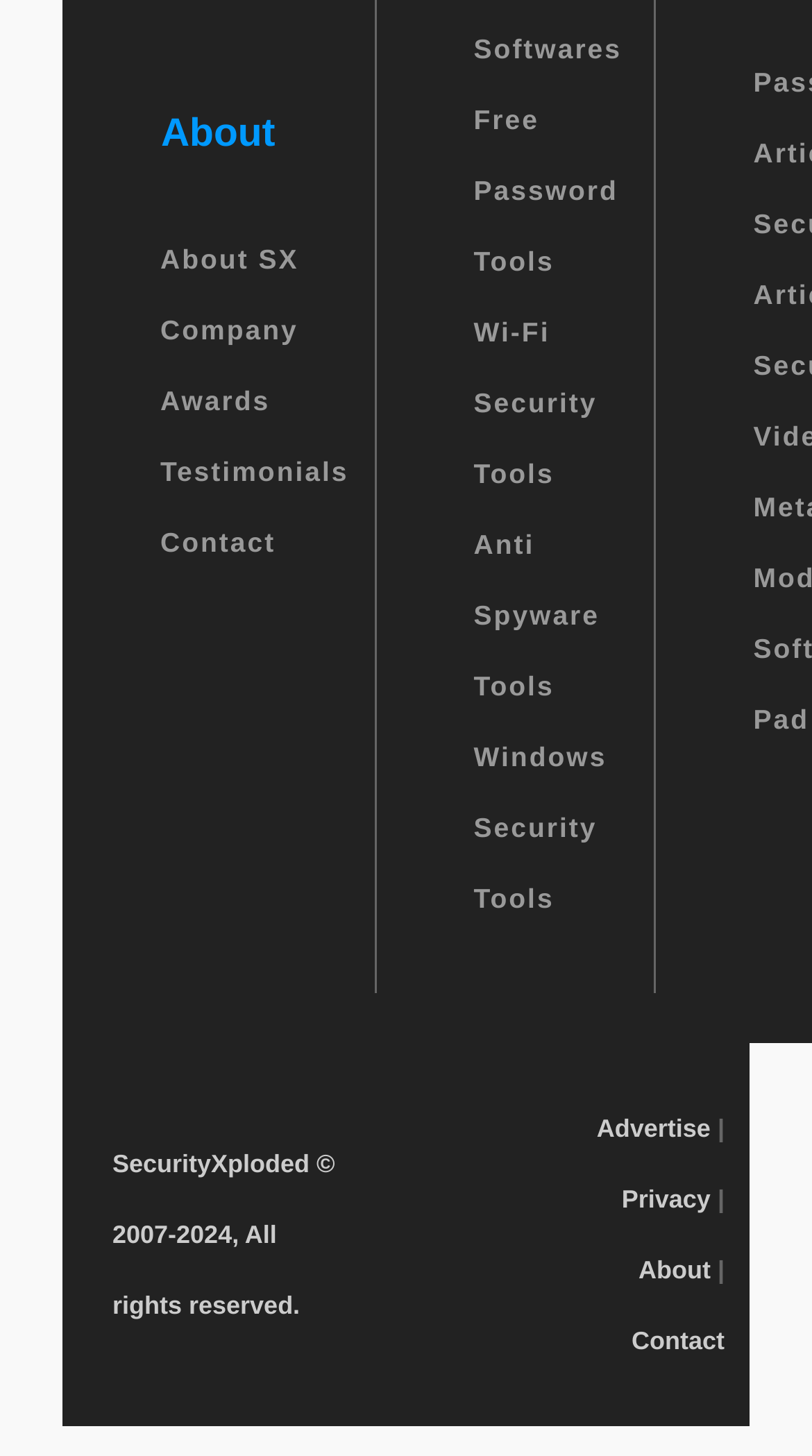What is the layout of the footer section?
Based on the image, please offer an in-depth response to the question.

The footer section has a table layout, with multiple rows and columns, containing links to 'Advertise', 'Privacy', 'About', and 'Contact', as well as the company's copyright notice.